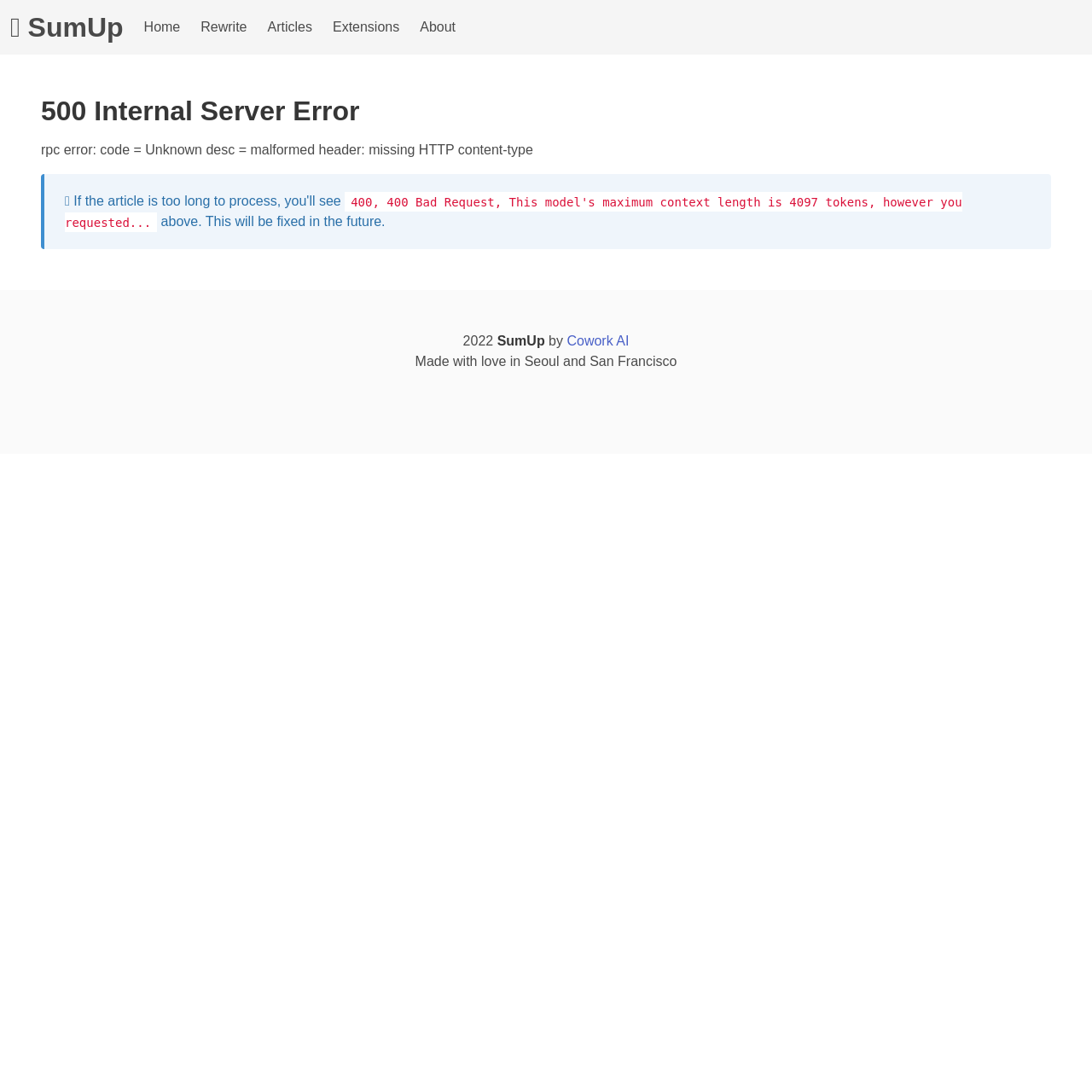How many navigation links are available at the top of the webpage?
Please provide a comprehensive and detailed answer to the question.

There are 6 navigation links available at the top of the webpage, which are 'SumUp', 'Home', 'Rewrite', 'Articles', 'Extensions', and 'About'.